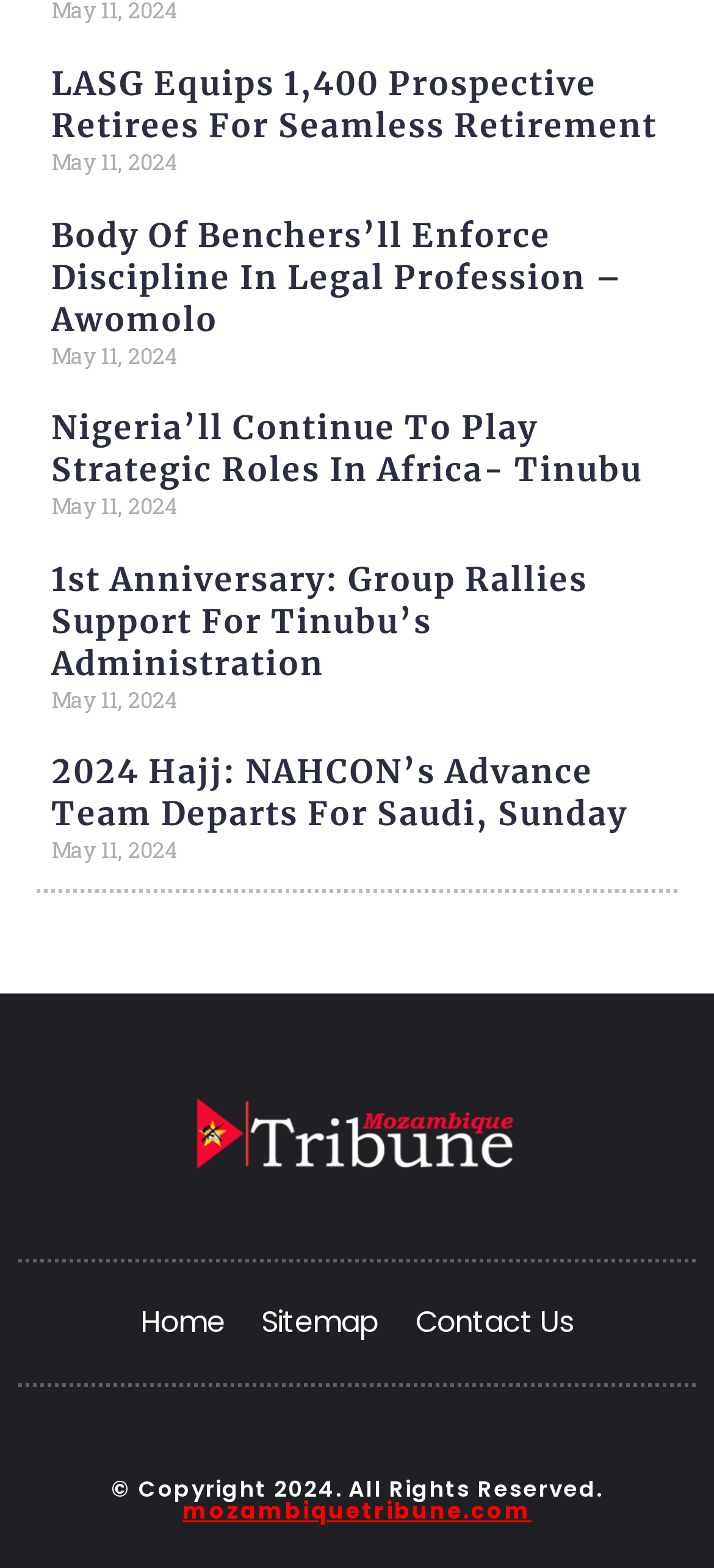Provide the bounding box for the UI element matching this description: "Home".

None